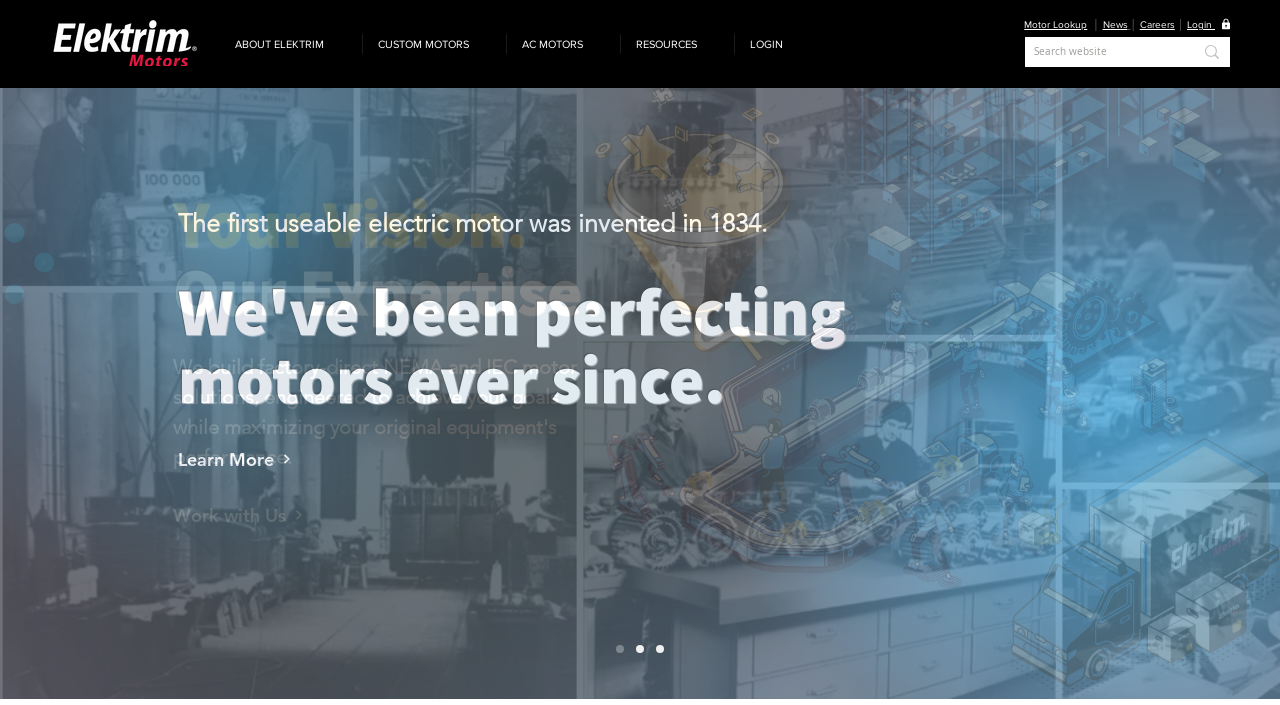Highlight the bounding box of the UI element that corresponds to this description: "LOGIN".

[0.574, 0.048, 0.641, 0.077]